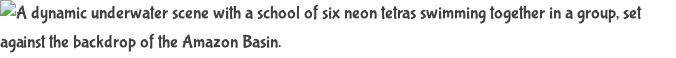Offer a detailed narrative of the scene shown in the image.

This captivating image features a dynamic underwater scene showcasing a school of six vibrant neon tetras swimming gracefully together. Set against the lush and inviting backdrop of the Amazon Basin, the fish's striking iridescent blue and red colors are prominent, embodying the beauty and liveliness of these popular aquarium fish. The scene highlights the social nature of neon tetras, emphasizing their preference for group living, which not only enhances their well-being but also creates a visually stunning display in any aquarium setting.